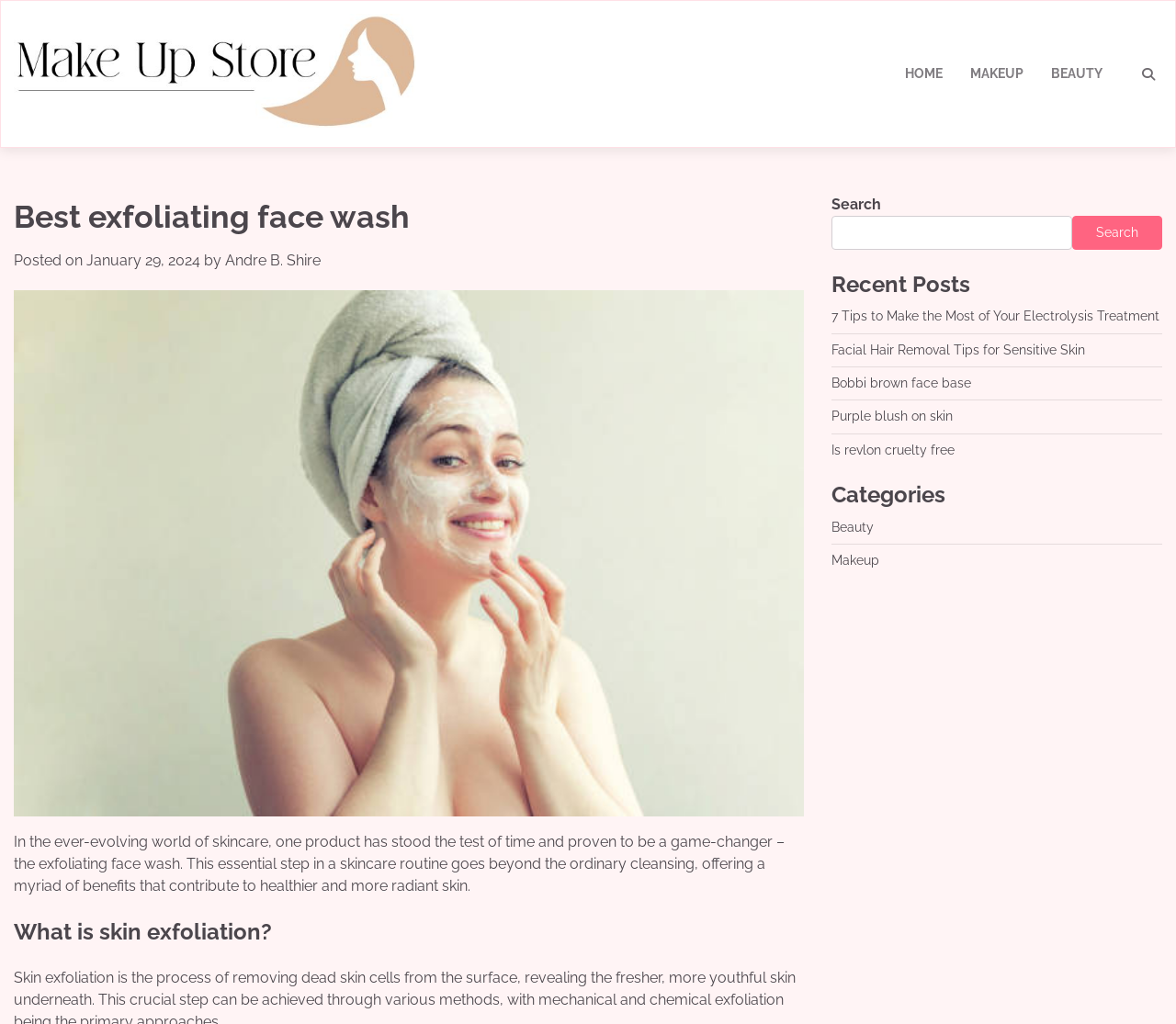Please look at the image and answer the question with a detailed explanation: What is the author of the article?

I determined the author of the article by looking at the link element with the text 'Andre B. Shire' below the heading element, which is likely to be the author's name.